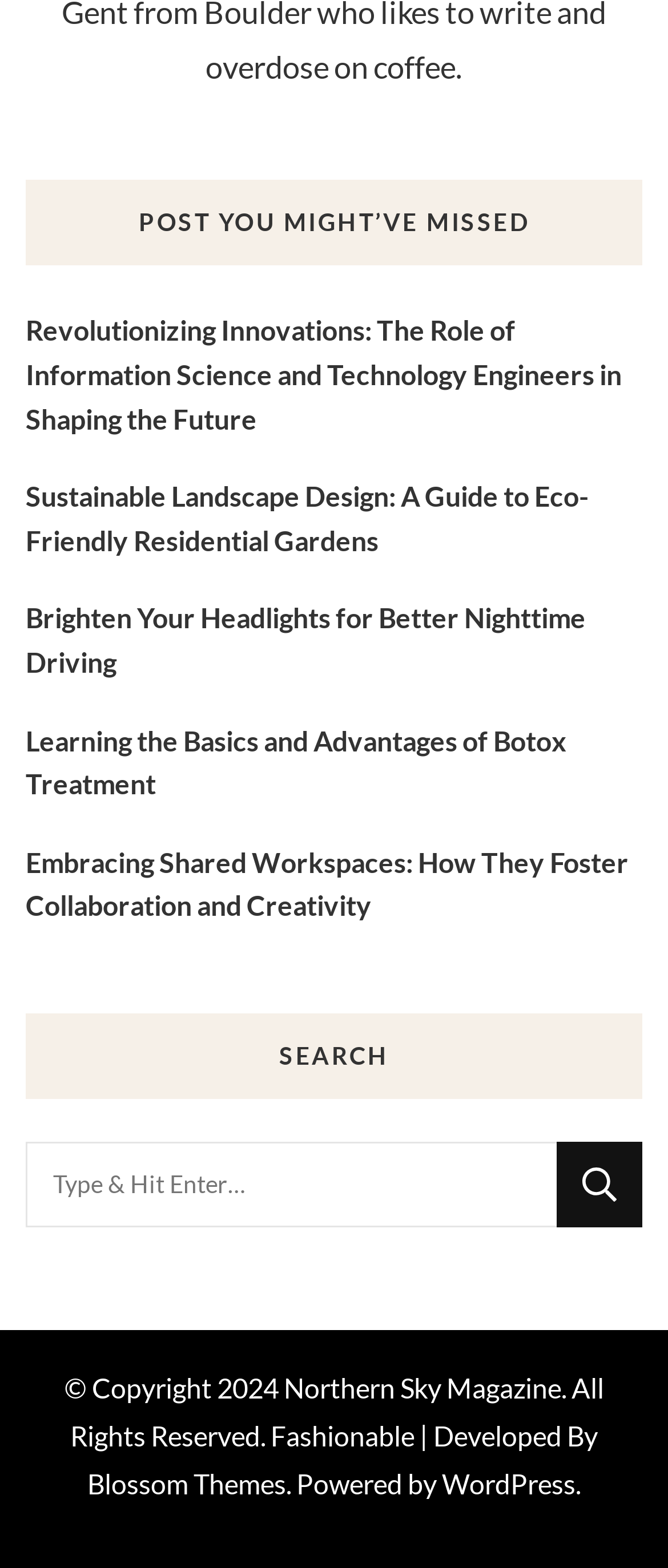Please find the bounding box for the UI element described by: "WordPress".

[0.662, 0.935, 0.862, 0.956]